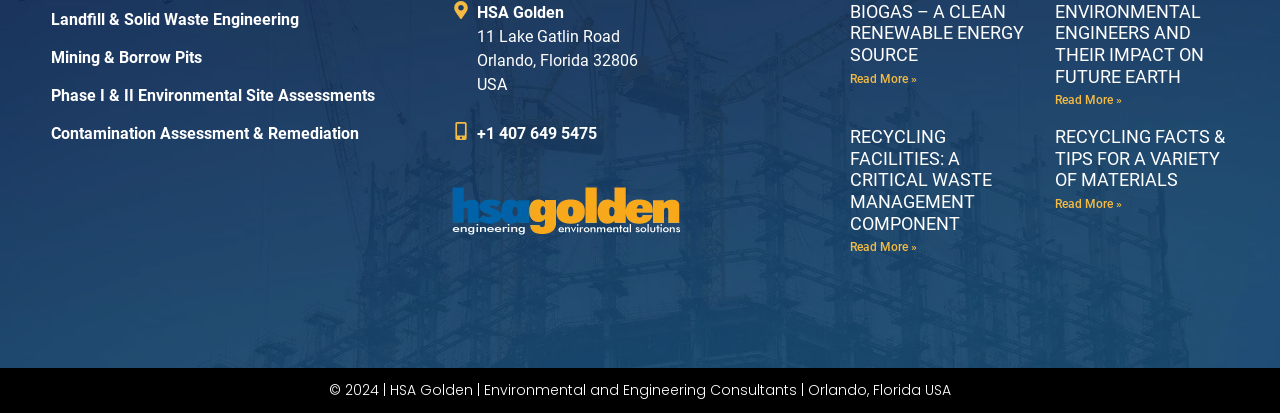What is the copyright year of the webpage?
Please provide a comprehensive answer to the question based on the webpage screenshot.

I found the StaticText element [150] with the text '© 2024 | HSA Golden | Environmental and Engineering Consultants | Orlando, Florida USA'. This element is likely to be the copyright information section of the webpage, and the year mentioned is 2024.